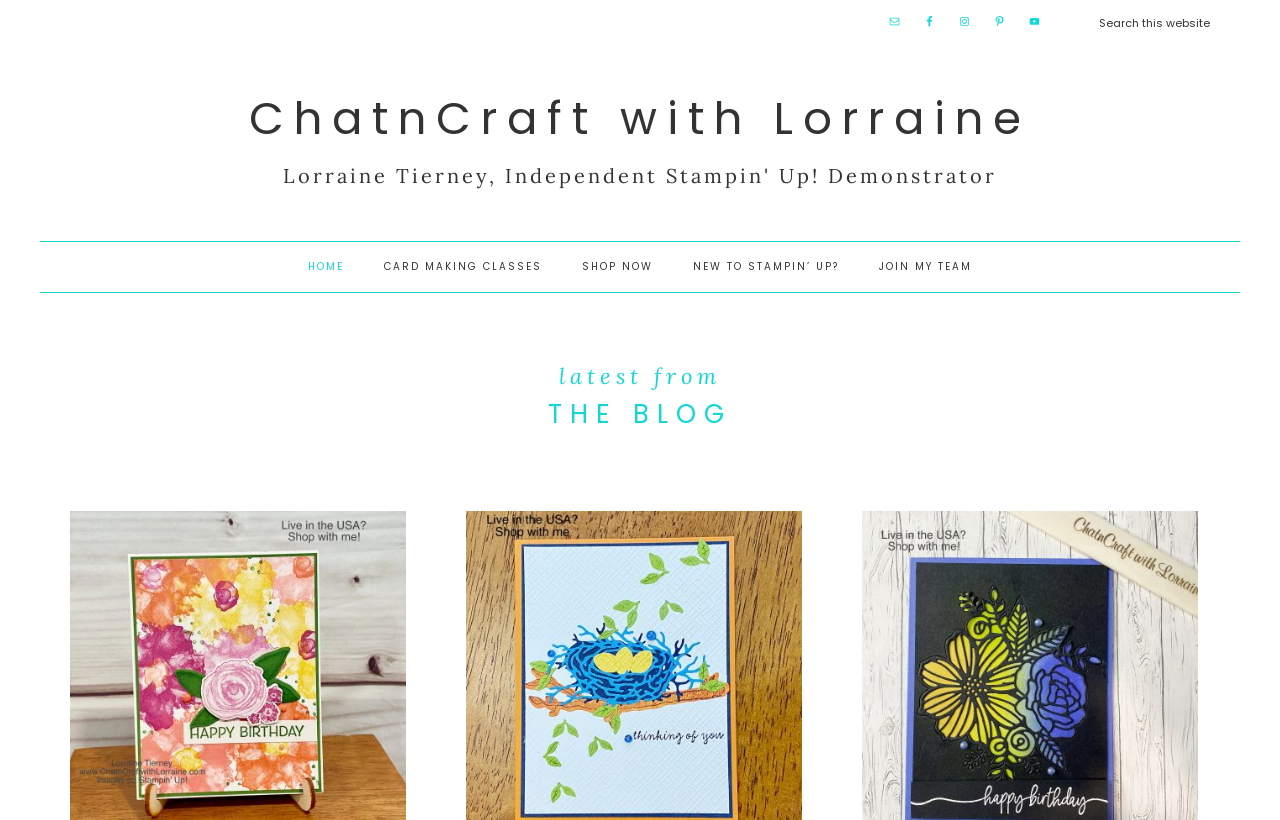Identify the bounding box coordinates of the specific part of the webpage to click to complete this instruction: "Visit Lorraine's Facebook page".

[0.717, 0.012, 0.735, 0.04]